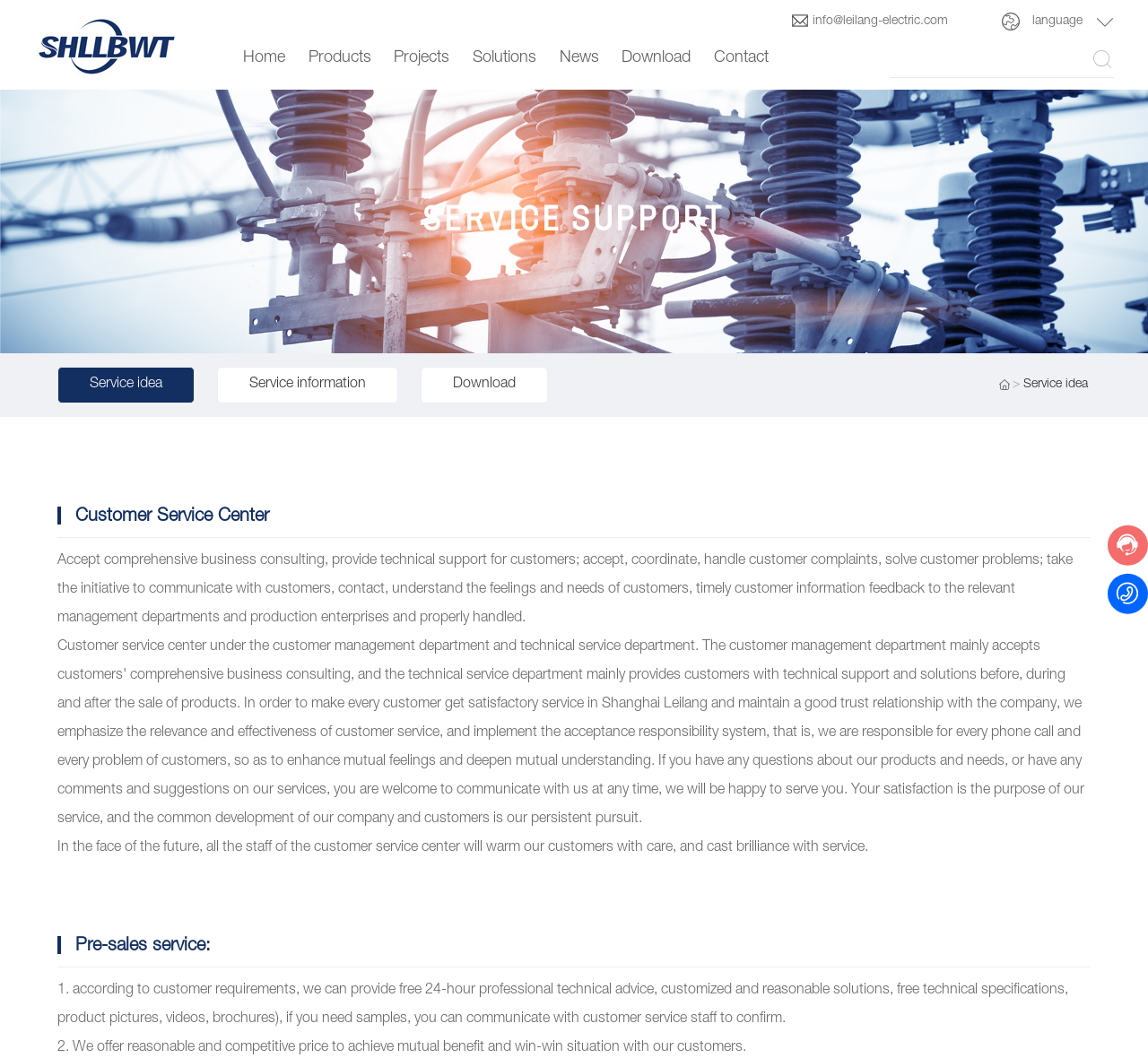With reference to the screenshot, provide a detailed response to the question below:
What are the main categories on the top navigation bar?

I found the main categories by examining the link elements with y-coordinates around 0.025, which suggests that they are part of the top navigation bar.